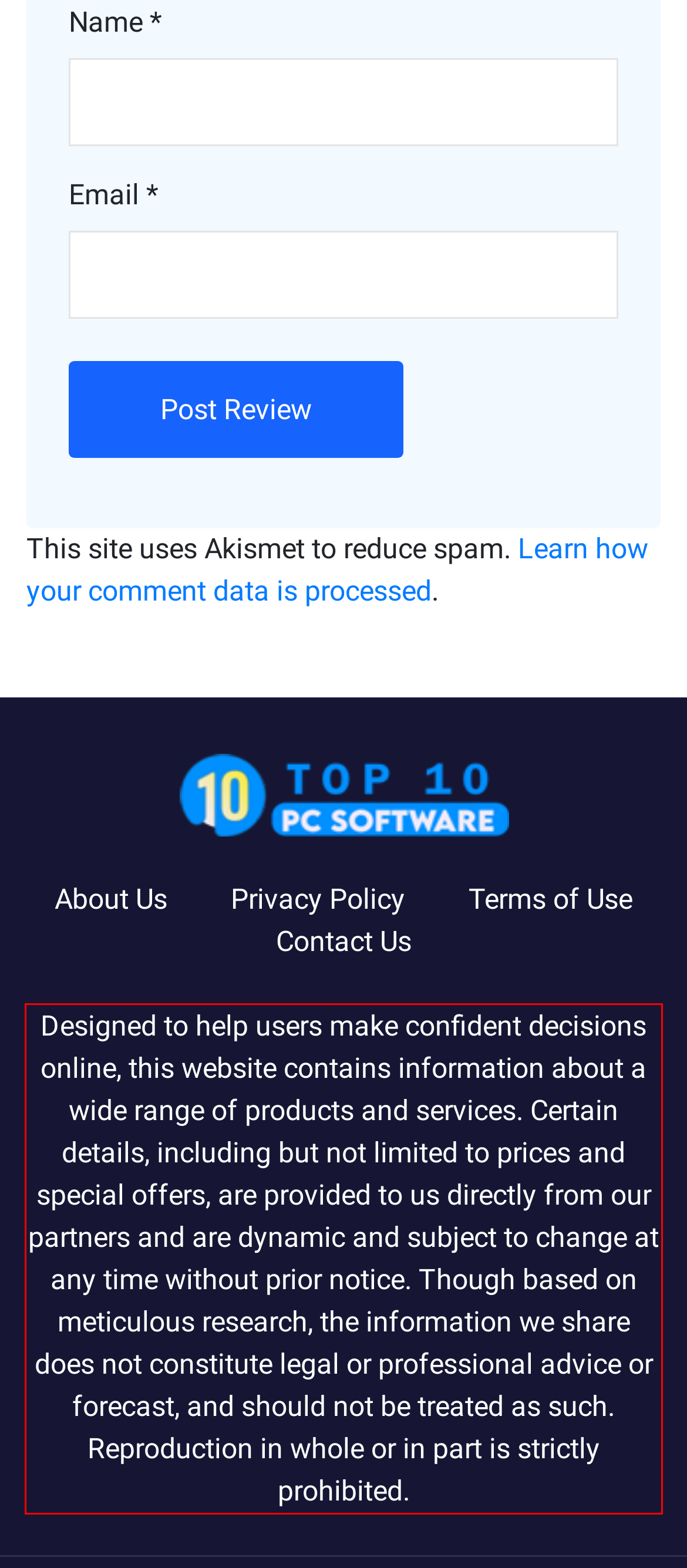Please perform OCR on the UI element surrounded by the red bounding box in the given webpage screenshot and extract its text content.

Designed to help users make confident decisions online, this website contains information about a wide range of products and services. Certain details, including but not limited to prices and special offers, are provided to us directly from our partners and are dynamic and subject to change at any time without prior notice. Though based on meticulous research, the information we share does not constitute legal or professional advice or forecast, and should not be treated as such. Reproduction in whole or in part is strictly prohibited.